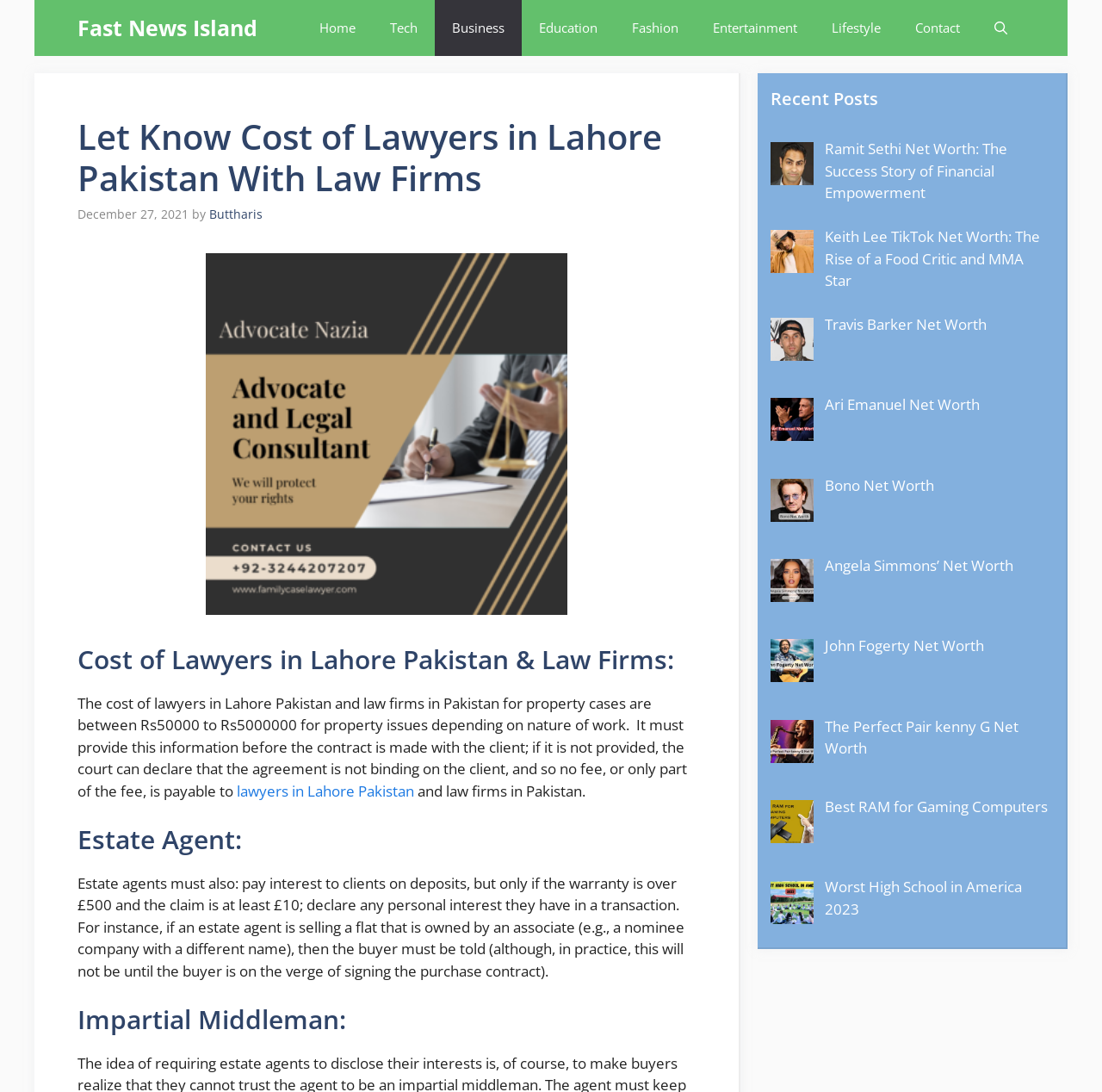Determine the bounding box for the described HTML element: "Best RAM for Gaming Computers". Ensure the coordinates are four float numbers between 0 and 1 in the format [left, top, right, bottom].

[0.748, 0.73, 0.951, 0.748]